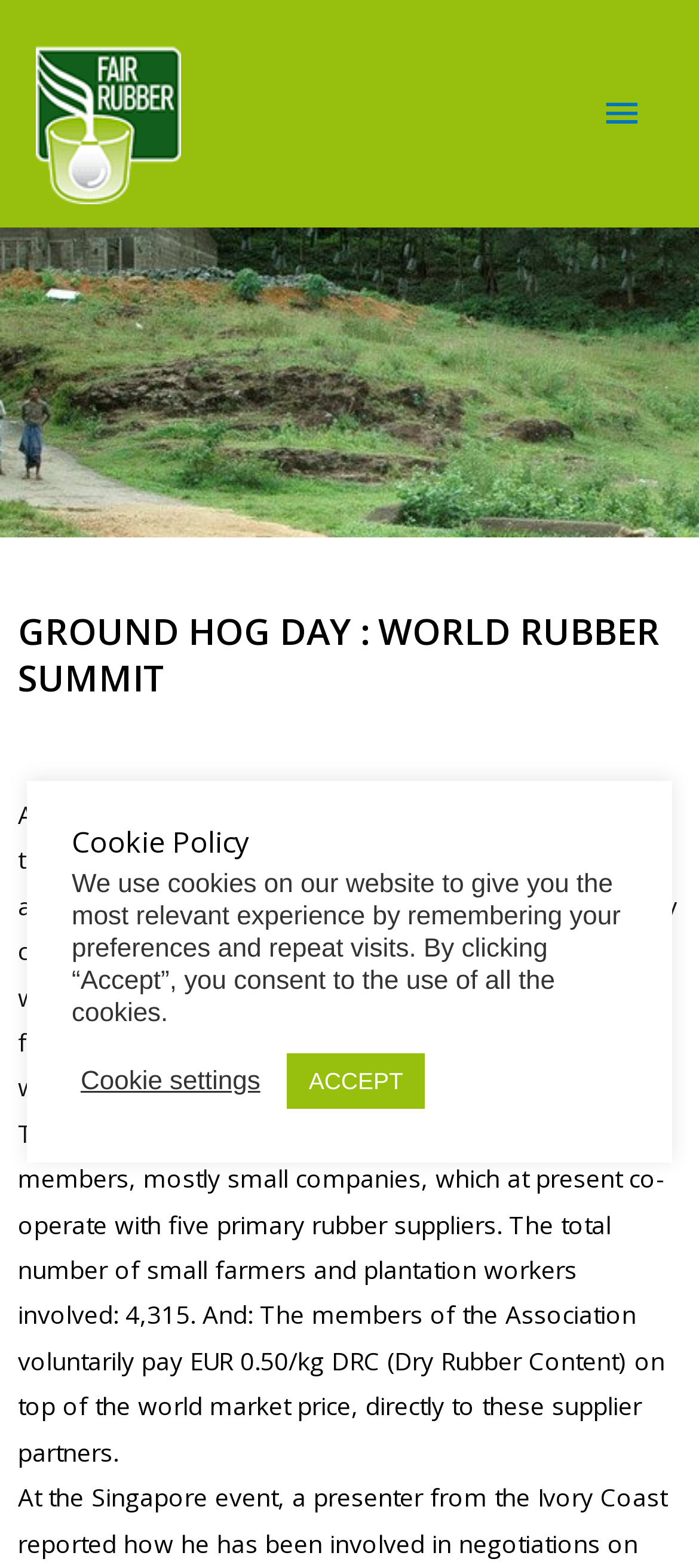How many members does the Fair Rubber Association have?
Please provide a comprehensive answer based on the contents of the image.

The answer can be found in the StaticText element that describes the Fair Rubber Association's efforts. The text states 'The Fair Rubber Association has about a dozen members, mostly small companies, which at present co-operate with five primary rubber suppliers.'